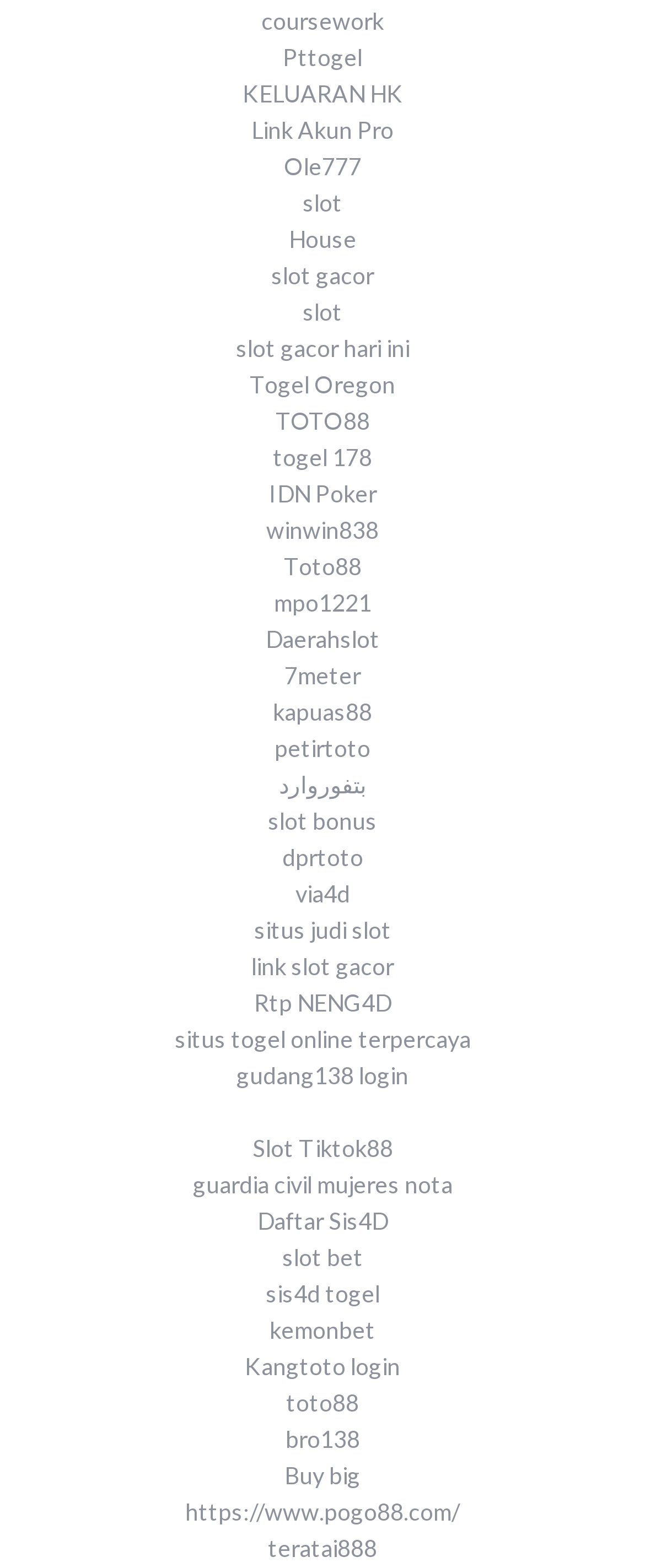Please identify the bounding box coordinates of the clickable area that will allow you to execute the instruction: "Explore the 'slot gacor' option".

[0.421, 0.166, 0.579, 0.184]